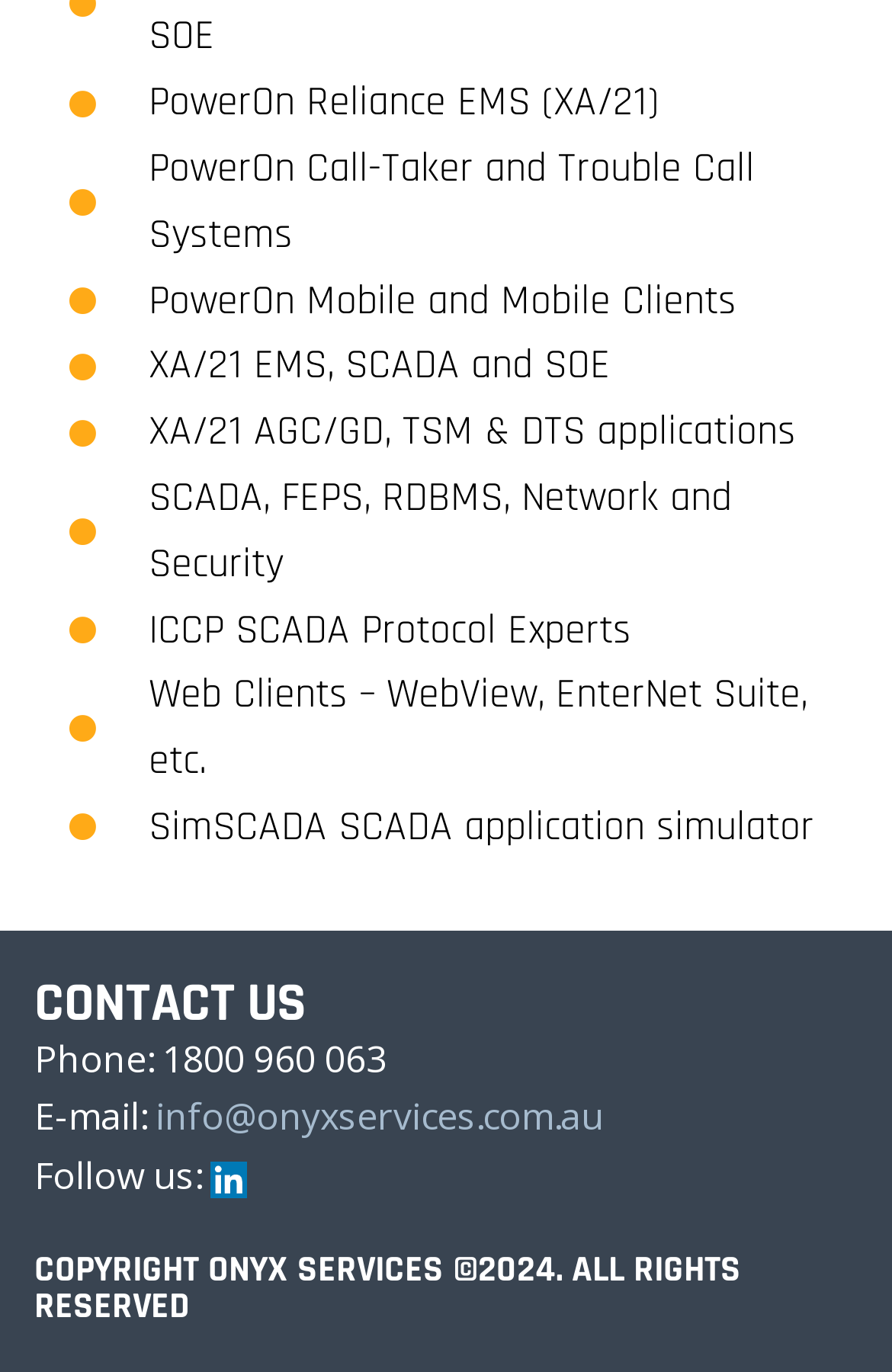Provide the bounding box coordinates of the HTML element described by the text: "info@onyxservices.com.au". The coordinates should be in the format [left, top, right, bottom] with values between 0 and 1.

[0.174, 0.794, 0.677, 0.837]